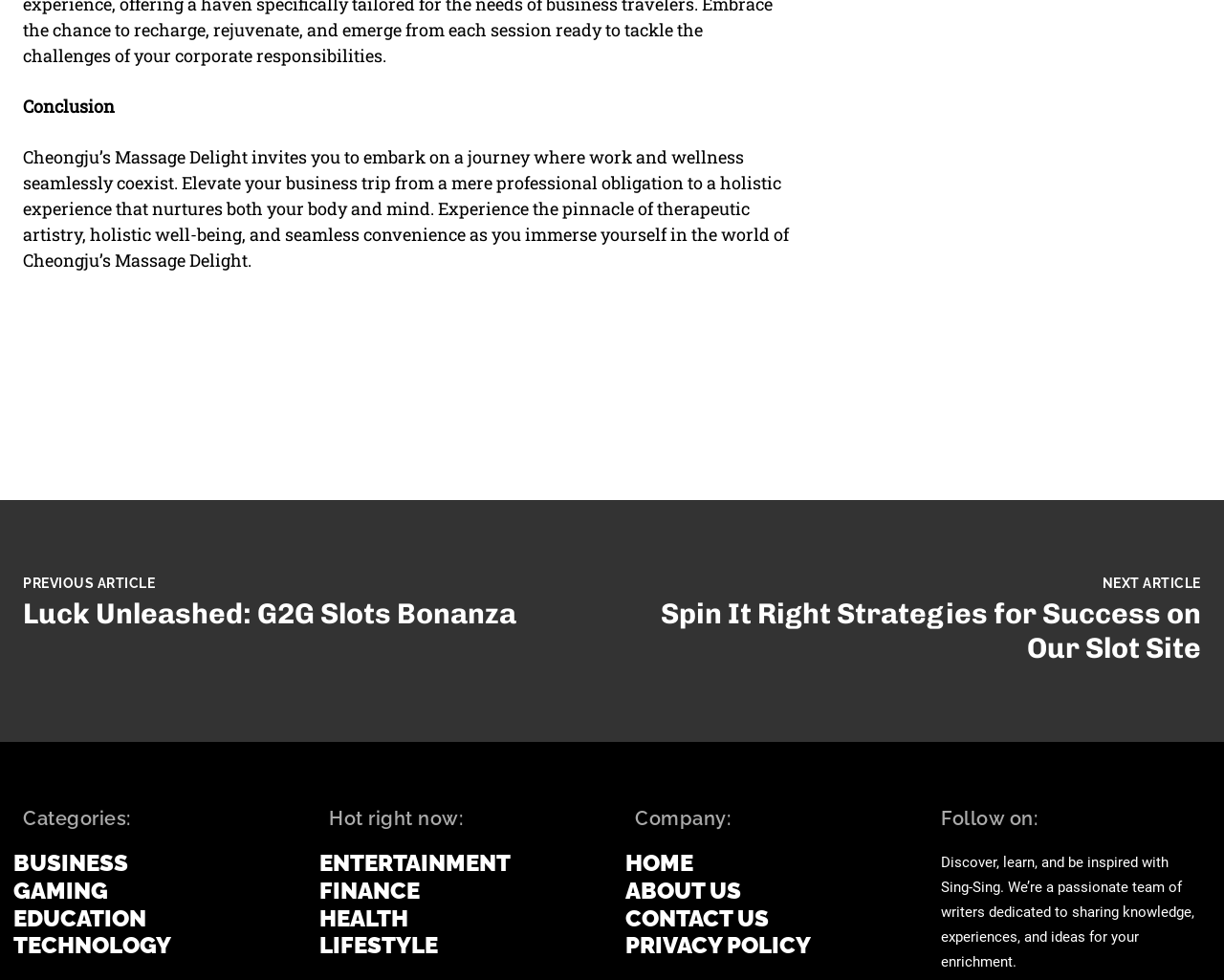Please locate the bounding box coordinates of the element that needs to be clicked to achieve the following instruction: "Check 'News'". The coordinates should be four float numbers between 0 and 1, i.e., [left, top, right, bottom].

None